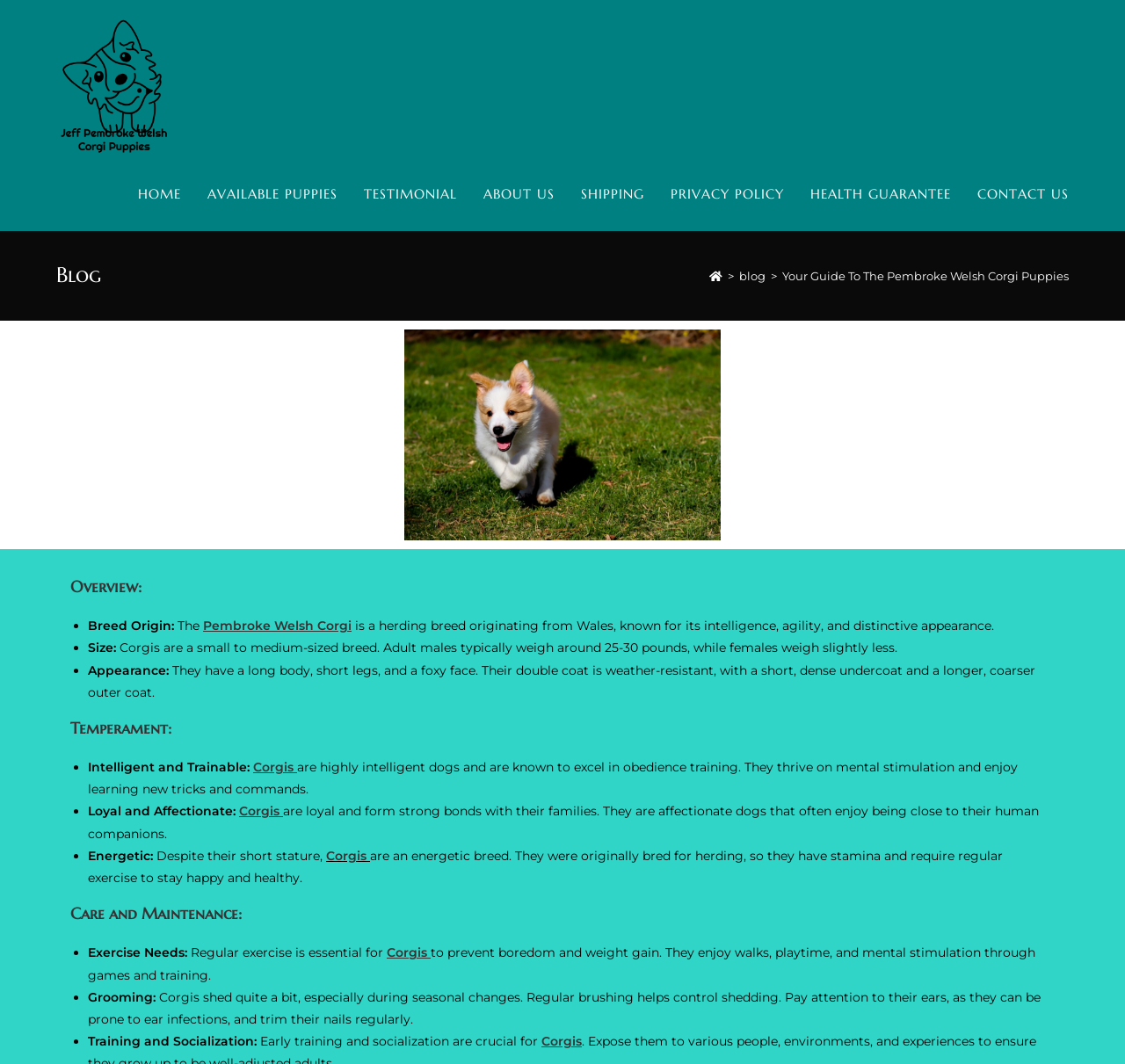What is the purpose of regular exercise for Corgis?
Please give a well-detailed answer to the question.

I found this answer by looking at the text 'Regular exercise is essential for Corgis to prevent boredom and weight gain.' which explains the importance of exercise for Corgis.